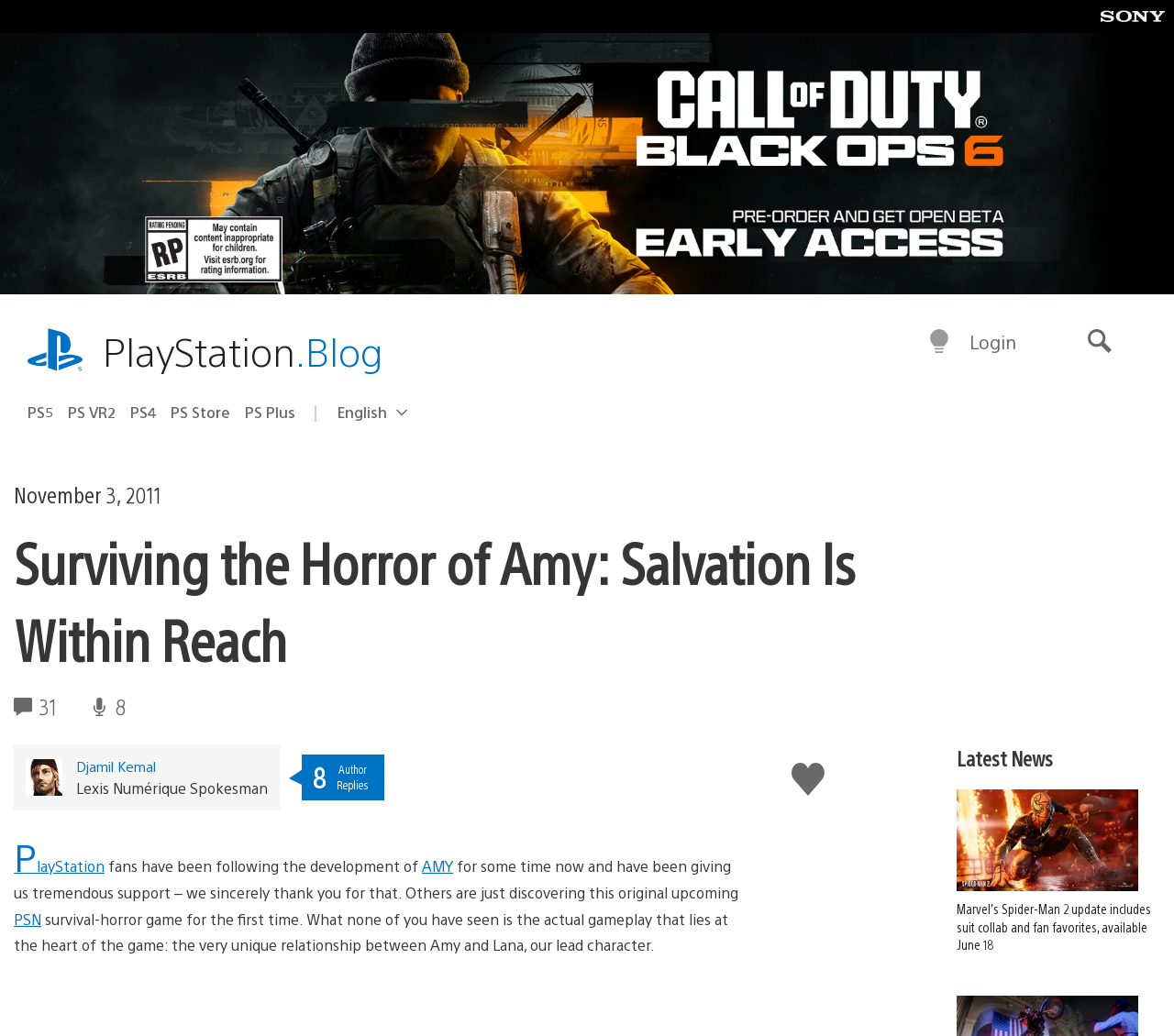What is the date of the article?
Answer the question with detailed information derived from the image.

I found the date of the article by looking at the time element with the text 'November 3, 2011' which is located above the article title.